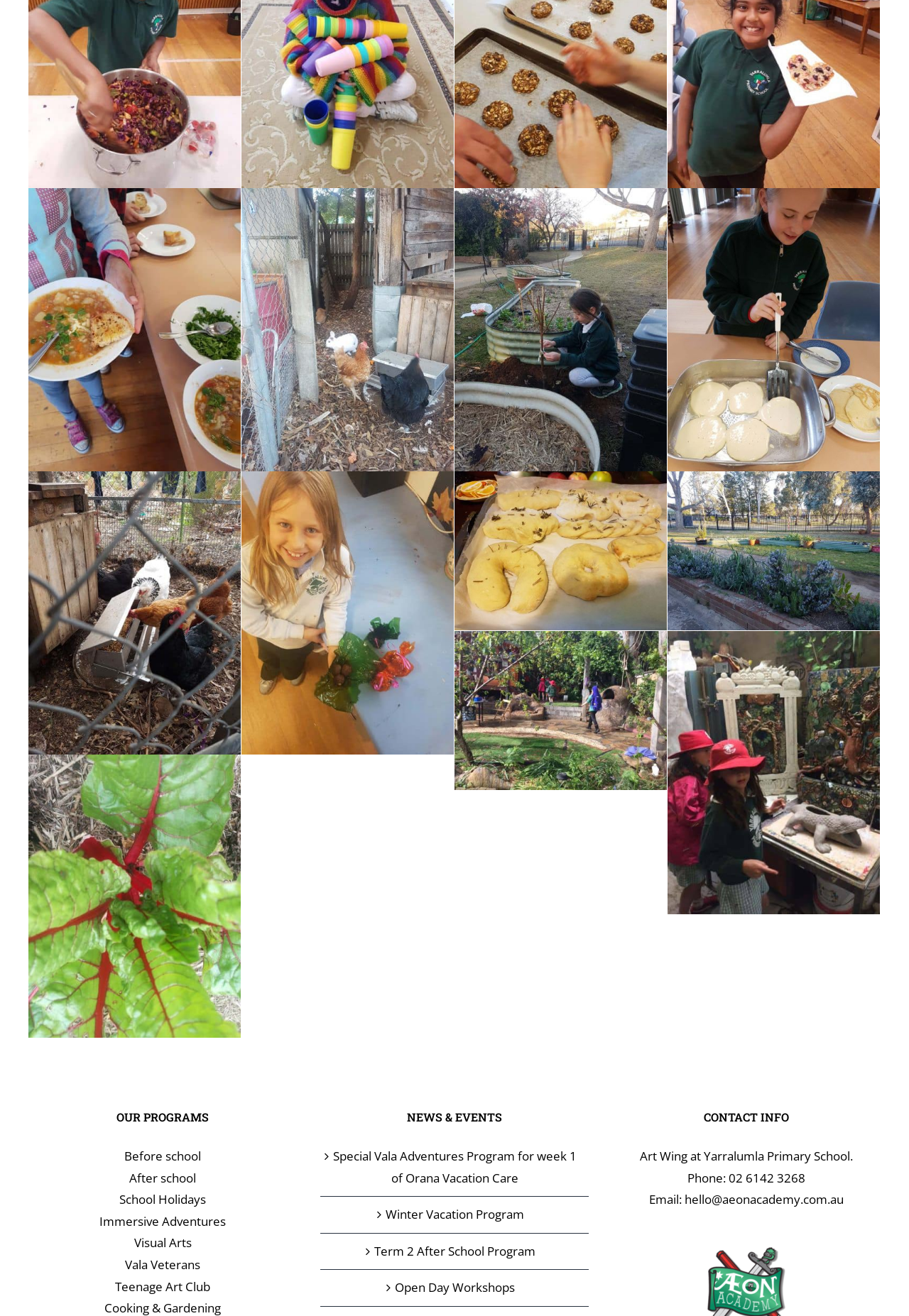Identify the bounding box coordinates for the element you need to click to achieve the following task: "Call 02 6142 3268". Provide the bounding box coordinates as four float numbers between 0 and 1, in the form [left, top, right, bottom].

[0.801, 0.889, 0.886, 0.901]